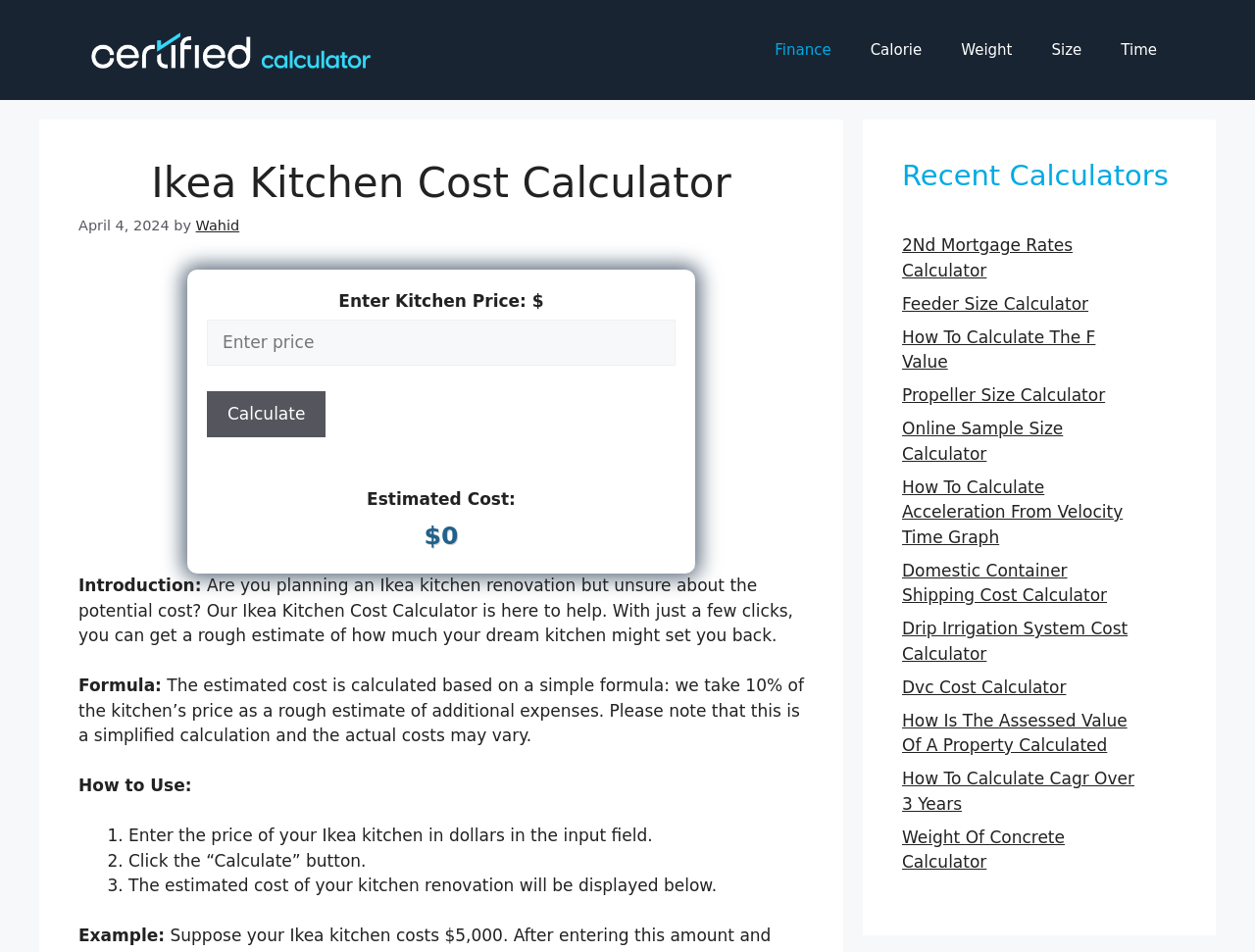Determine the bounding box coordinates for the region that must be clicked to execute the following instruction: "Go to Certified Calculator".

[0.062, 0.041, 0.297, 0.062]